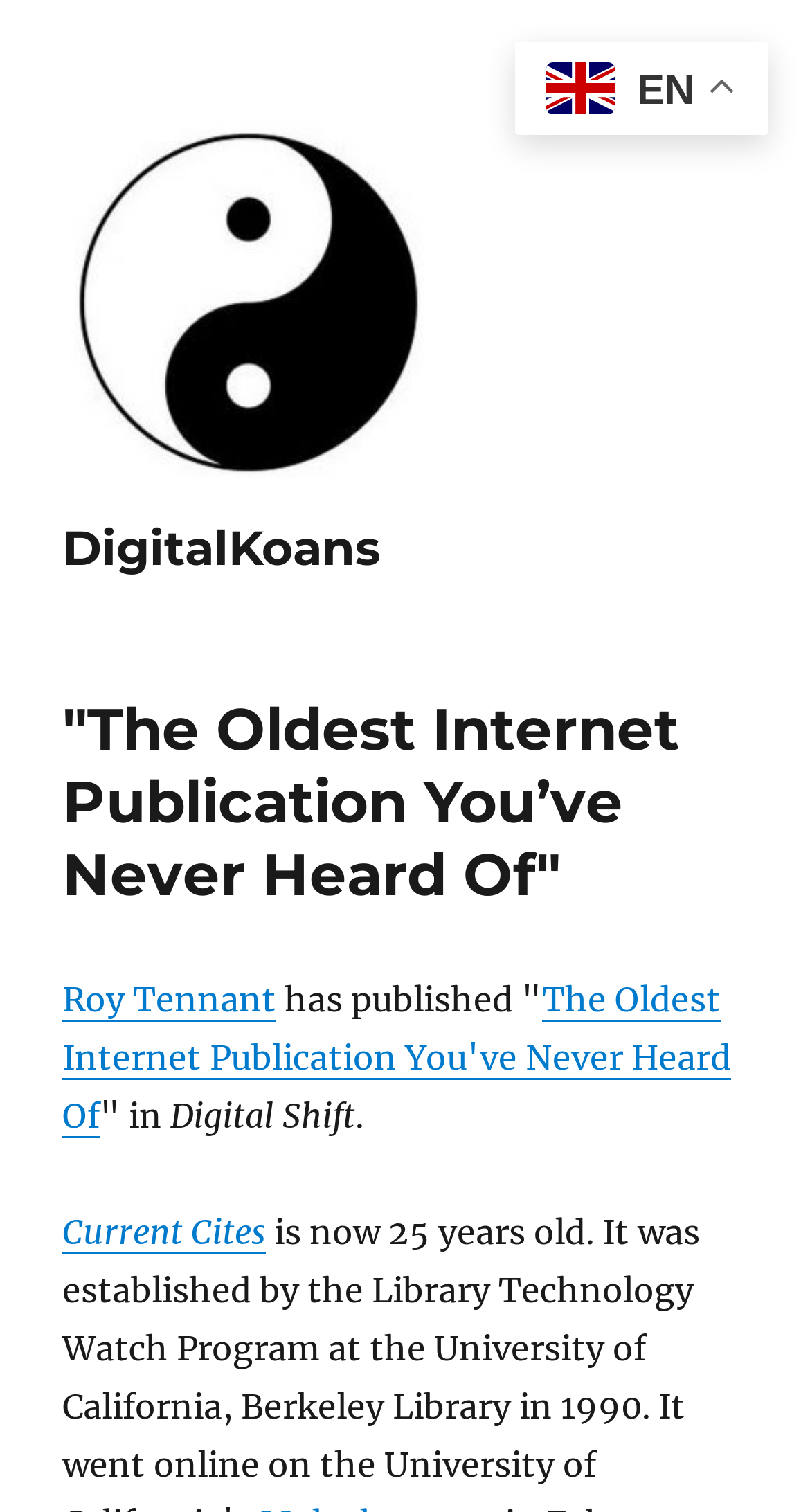Give a one-word or phrase response to the following question: What is the title of the article?

The Oldest Internet Publication You've Never Heard Of